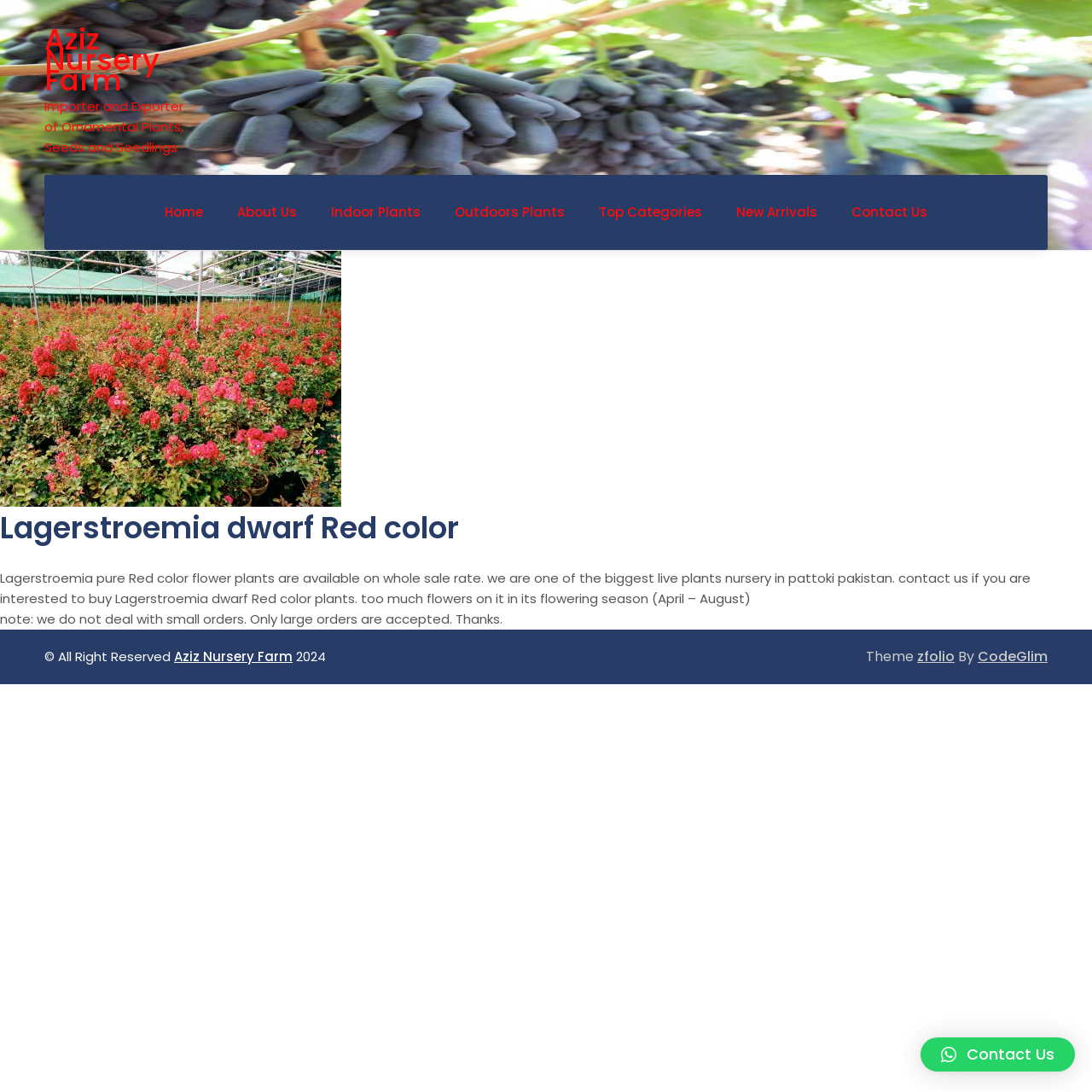What is the name of the nursery mentioned on the webpage?
Examine the image closely and answer the question with as much detail as possible.

This answer can be obtained by reading the link text at the top of the webpage, which mentions Aziz Nursery Farm as the importer and exporter of ornamental plants, seeds and seedlings.